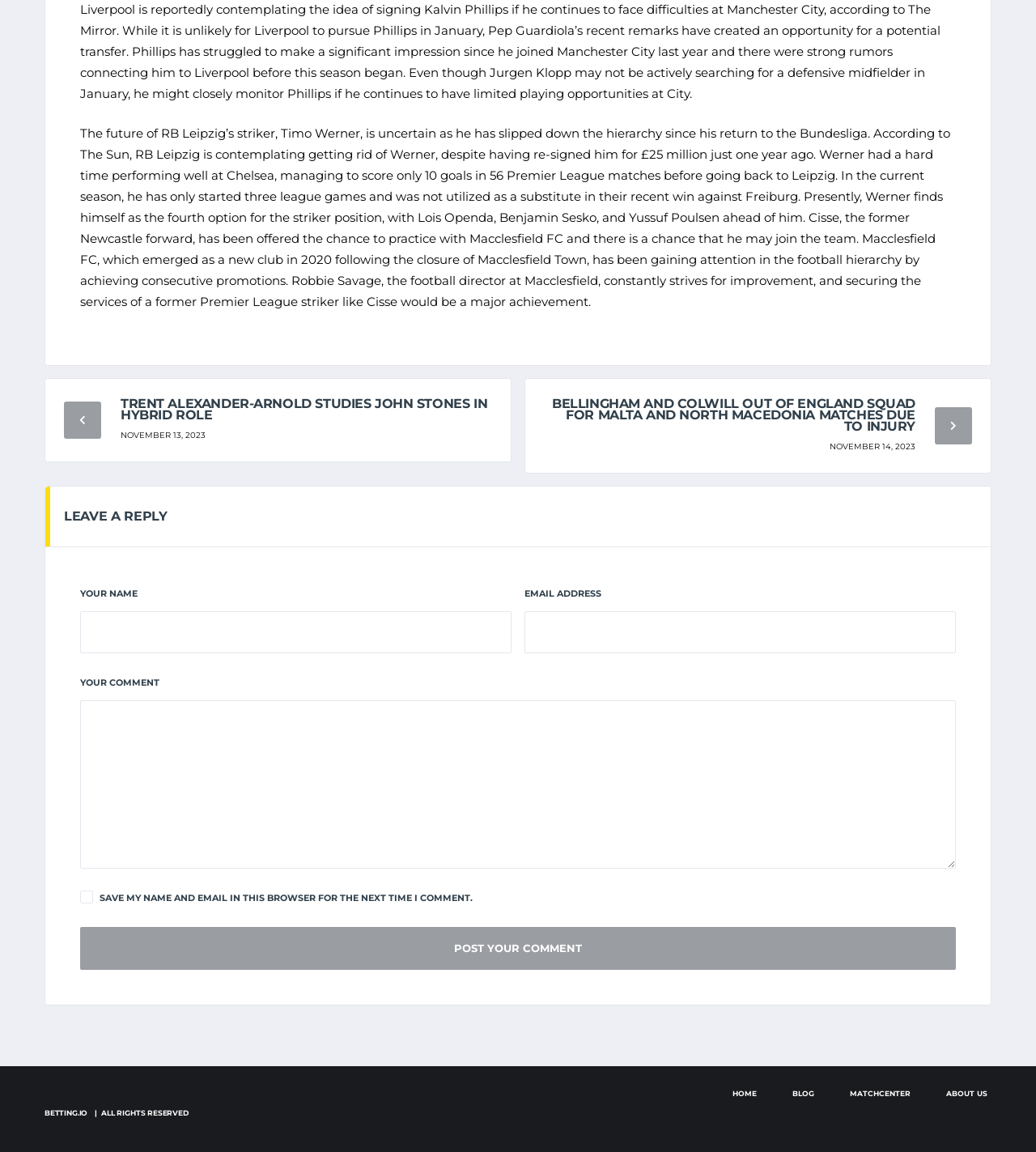Predict the bounding box for the UI component with the following description: "parent_node: EMAIL ADDRESS name="email"".

[0.506, 0.531, 0.923, 0.567]